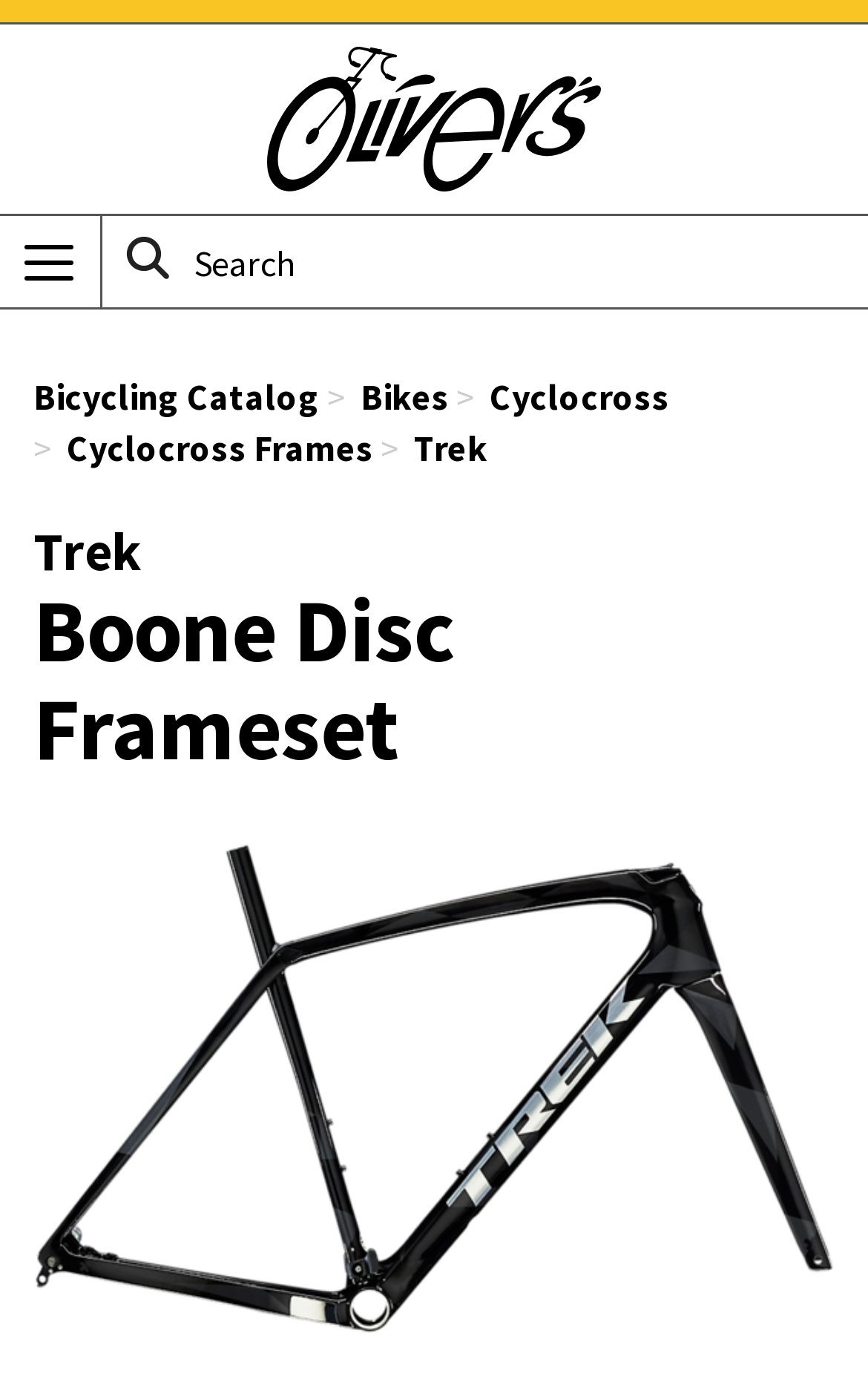Predict the bounding box of the UI element based on the description: "Toggle navigation". The coordinates should be four float numbers between 0 and 1, formatted as [left, top, right, bottom].

[0.0, 0.156, 0.113, 0.222]